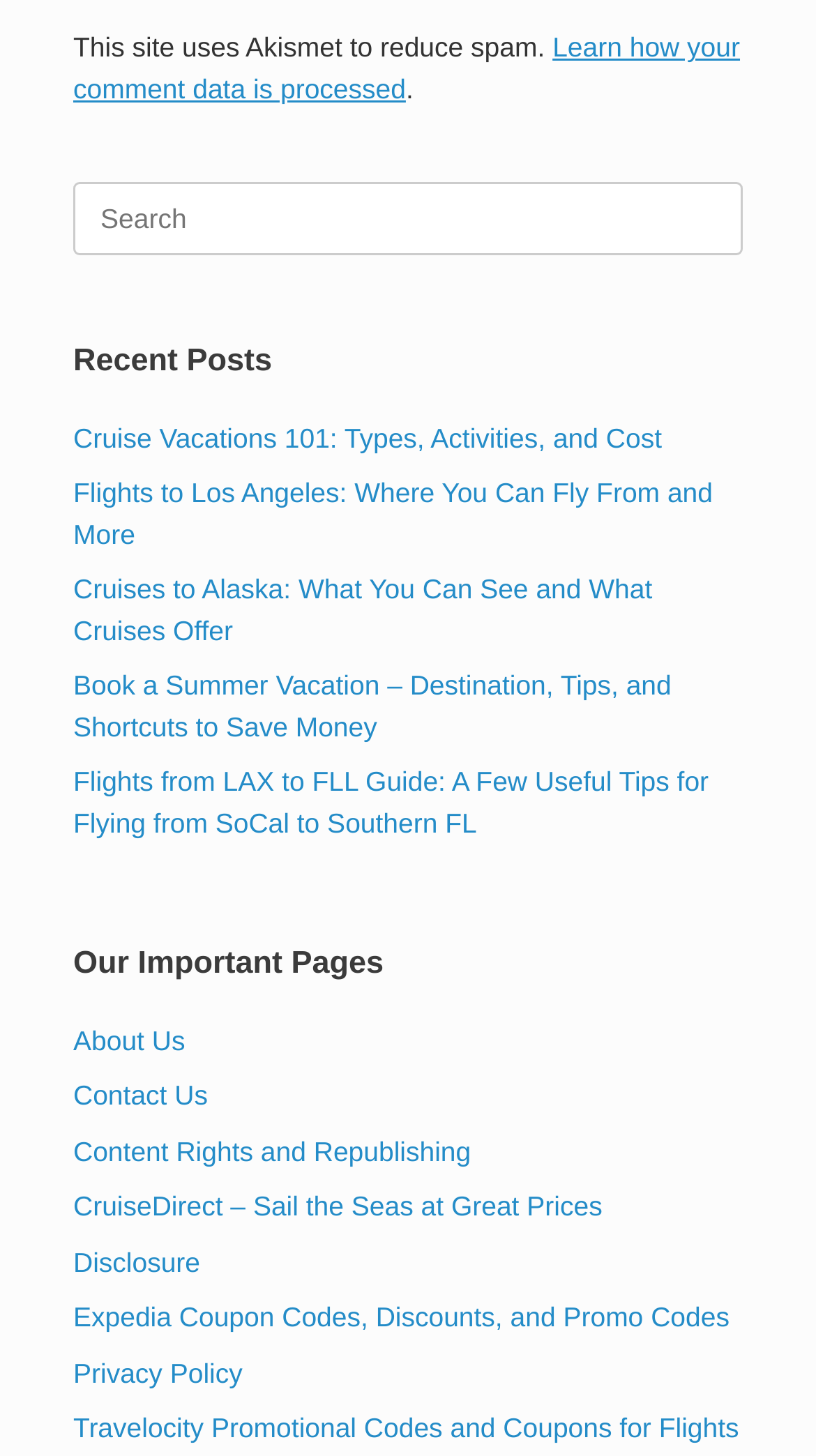What is the purpose of Akismet on this site?
Please craft a detailed and exhaustive response to the question.

The purpose of Akismet on this site is to reduce spam, as indicated by the static text 'This site uses Akismet to reduce spam.' at the top of the page.